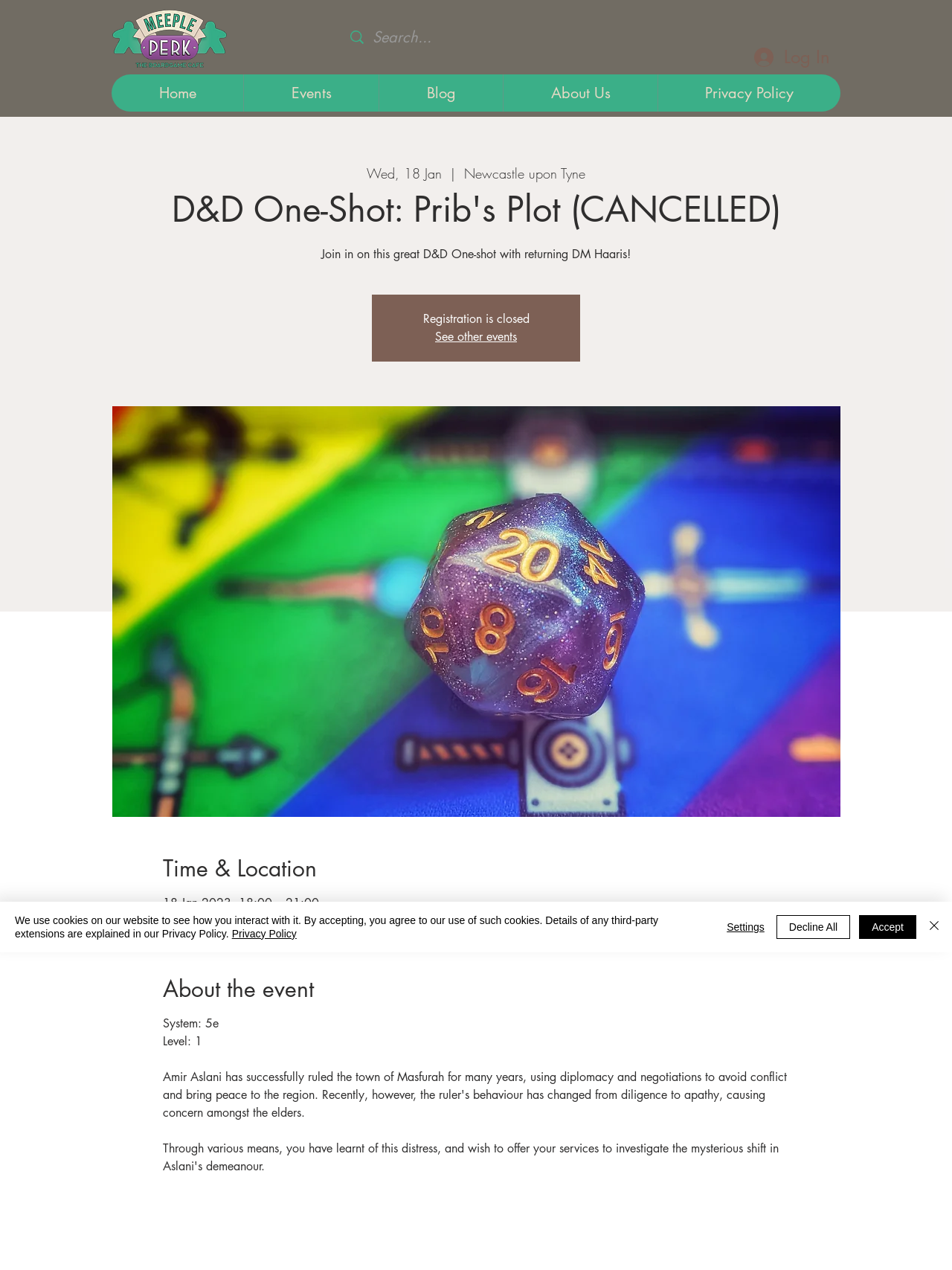What is the system used in the event?
Look at the image and answer the question with a single word or phrase.

5e